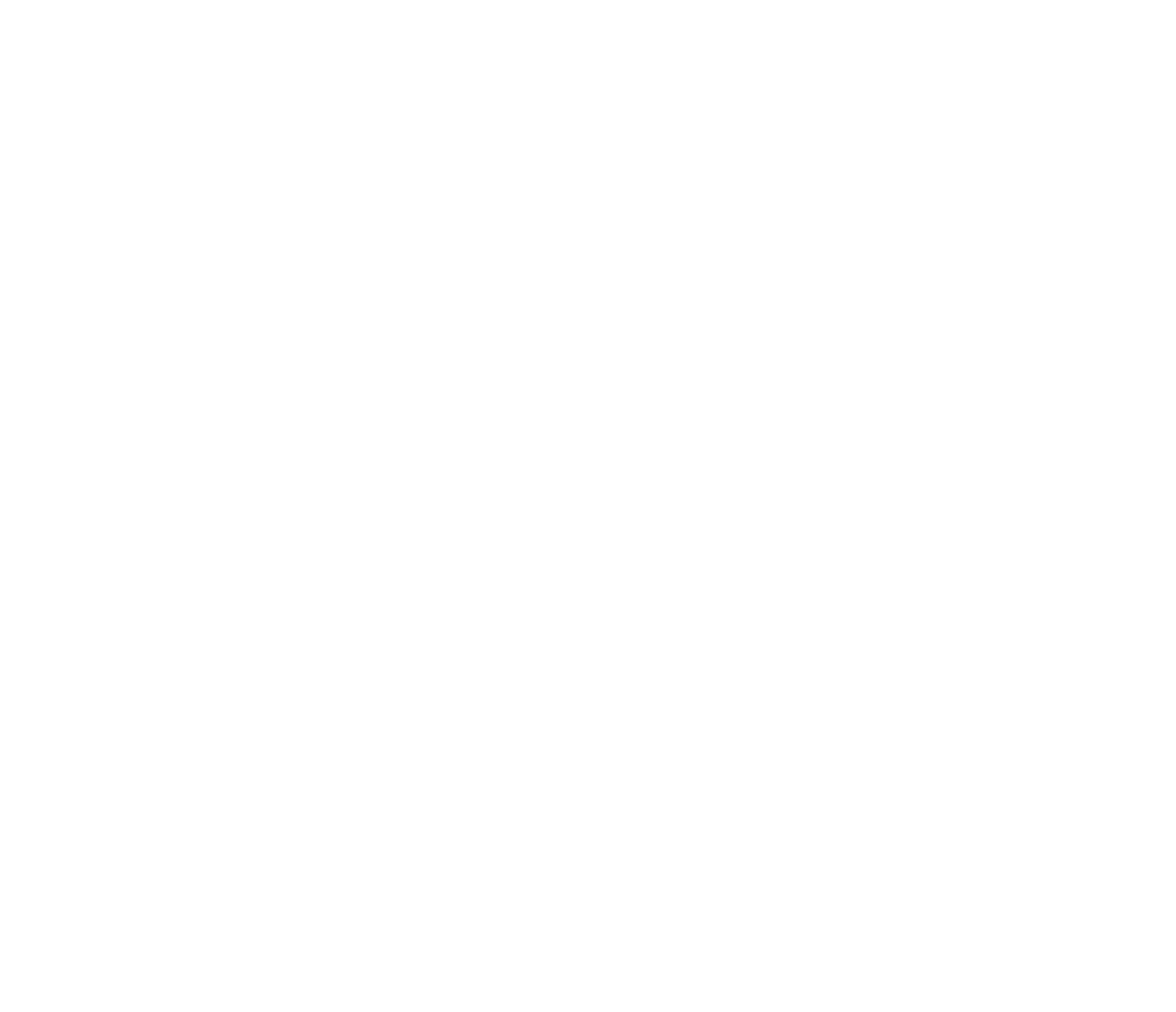Given the following UI element description: "Sensual Sex", find the bounding box coordinates in the webpage screenshot.

[0.652, 0.957, 0.741, 0.989]